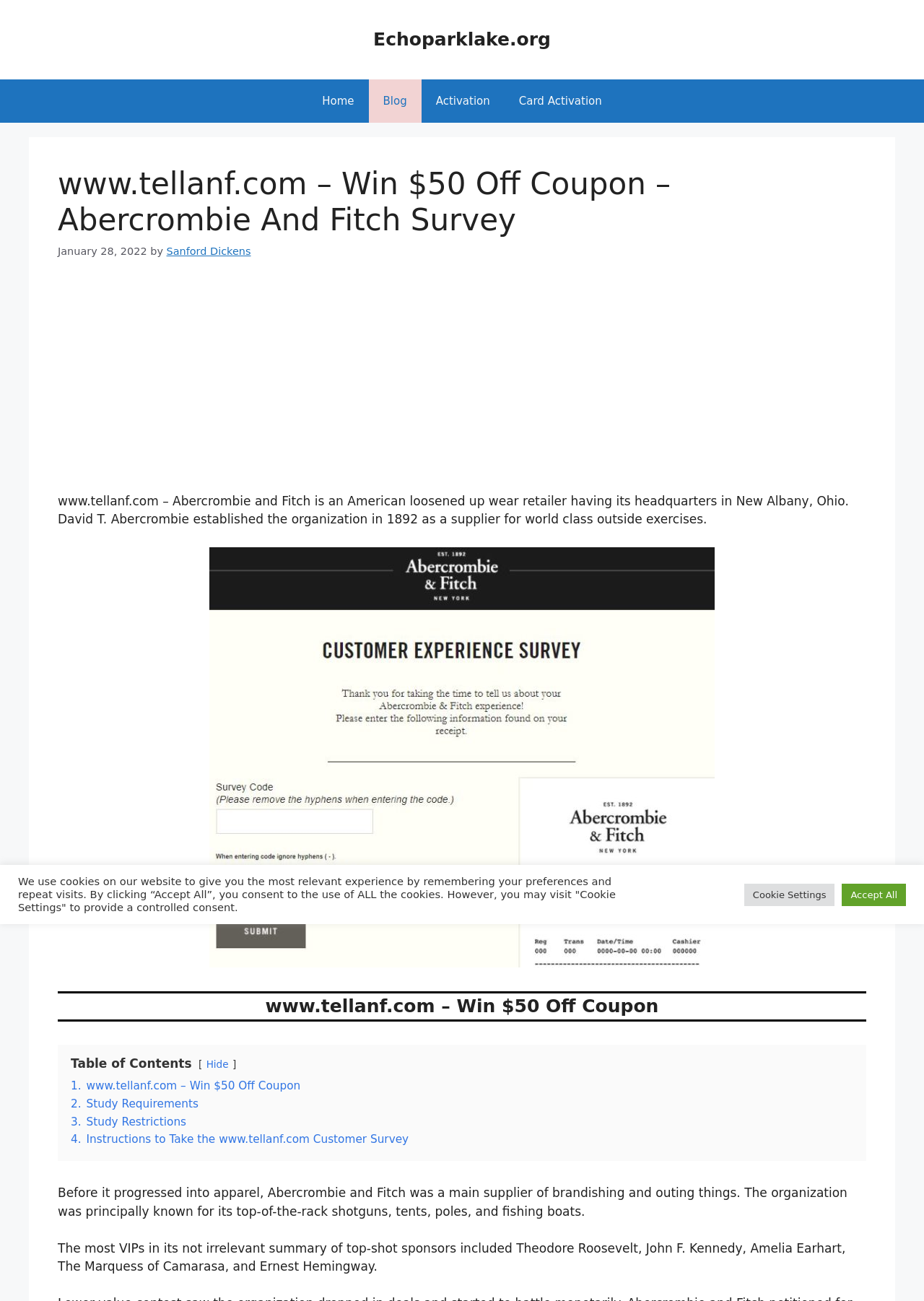Pinpoint the bounding box coordinates of the clickable area necessary to execute the following instruction: "Explore the 'AREAS OF LAW' section". The coordinates should be given as four float numbers between 0 and 1, namely [left, top, right, bottom].

None